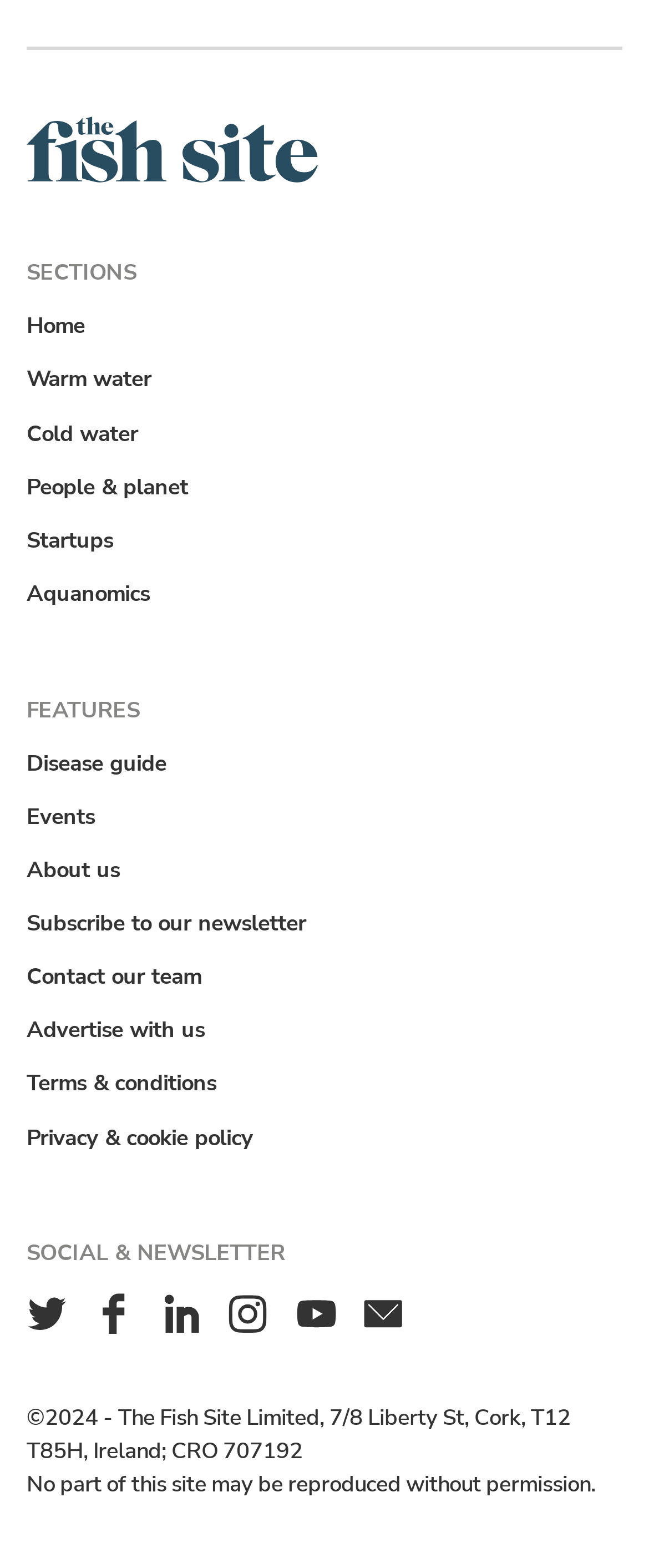Please give the bounding box coordinates of the area that should be clicked to fulfill the following instruction: "Follow The Fish Site on Twitter". The coordinates should be in the format of four float numbers from 0 to 1, i.e., [left, top, right, bottom].

[0.031, 0.823, 0.114, 0.853]